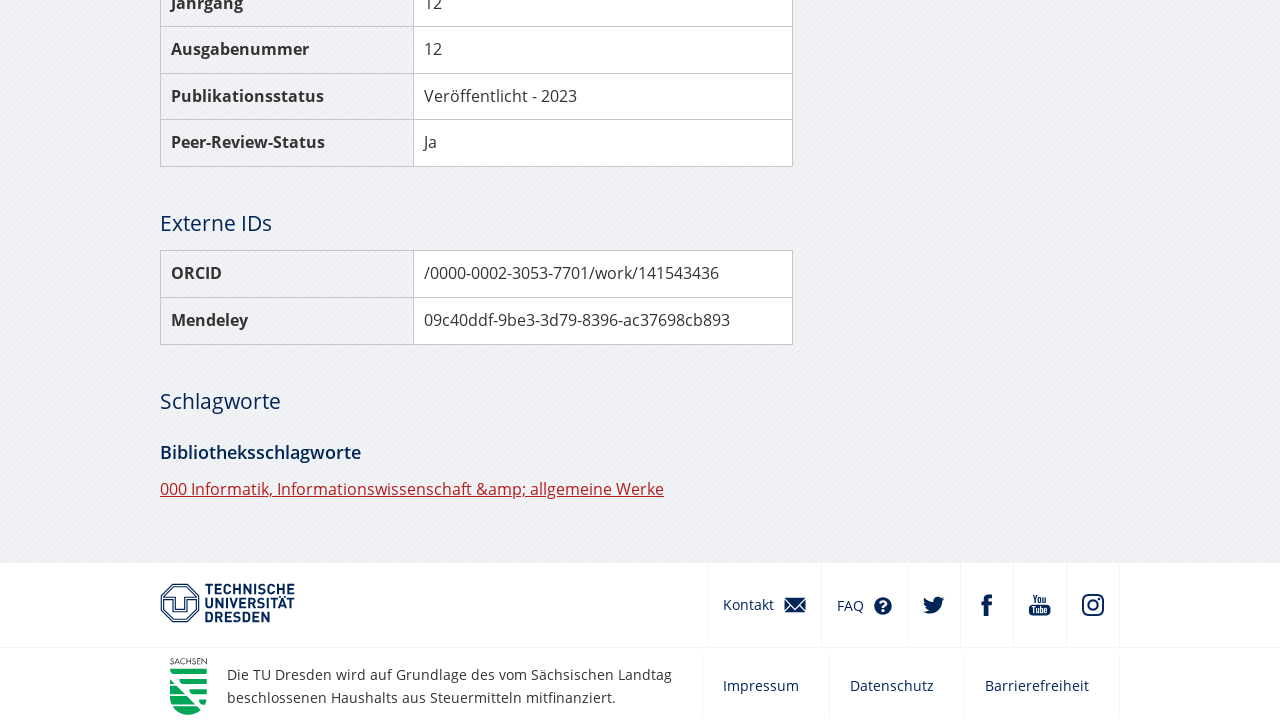Please identify the bounding box coordinates of the element's region that I should click in order to complete the following instruction: "View FAQs". The bounding box coordinates consist of four float numbers between 0 and 1, i.e., [left, top, right, bottom].

[0.641, 0.776, 0.709, 0.892]